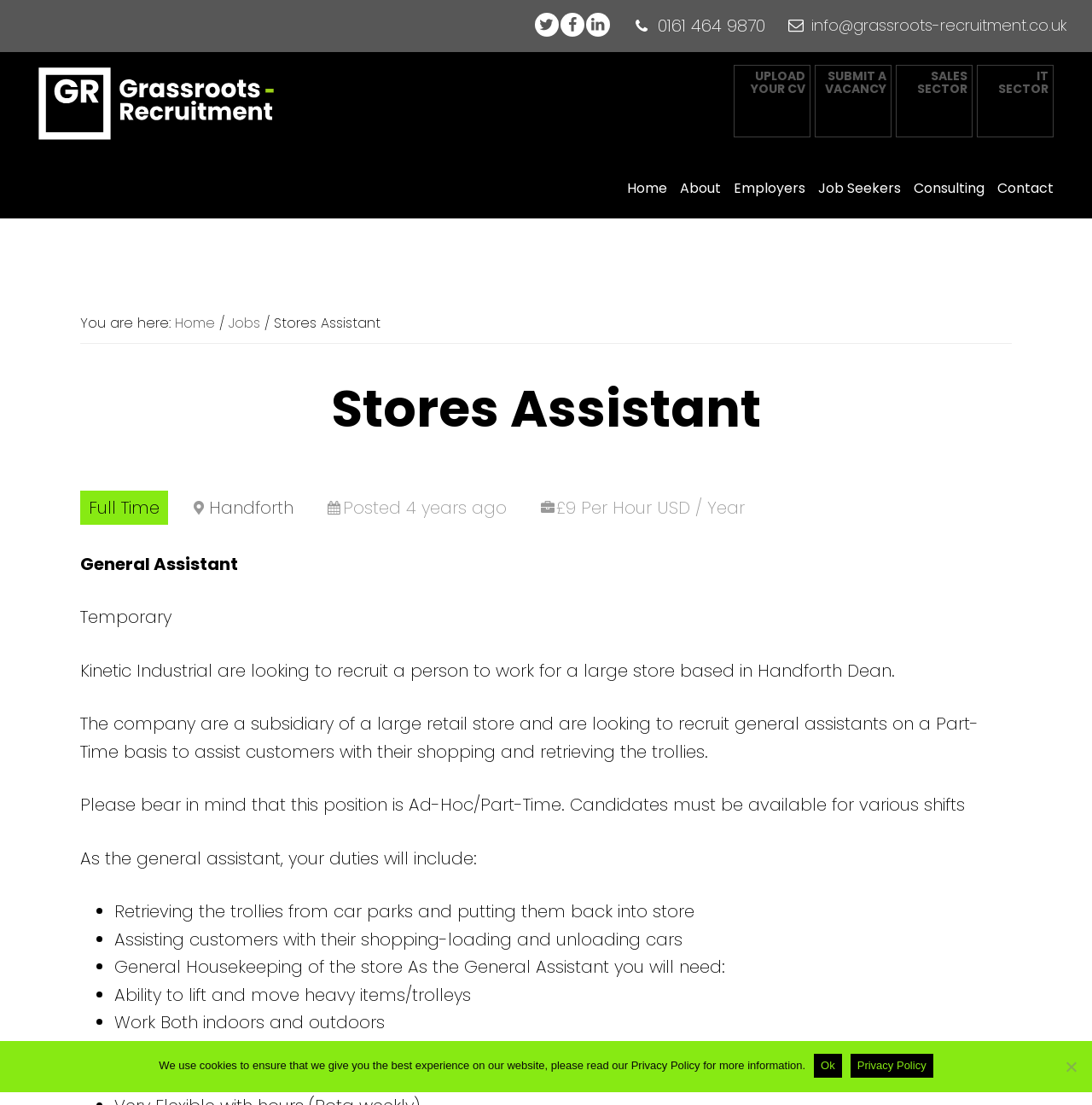Find the bounding box coordinates for the HTML element described as: "Grassroots Recruitment". The coordinates should consist of four float values between 0 and 1, i.e., [left, top, right, bottom].

[0.035, 0.061, 0.27, 0.127]